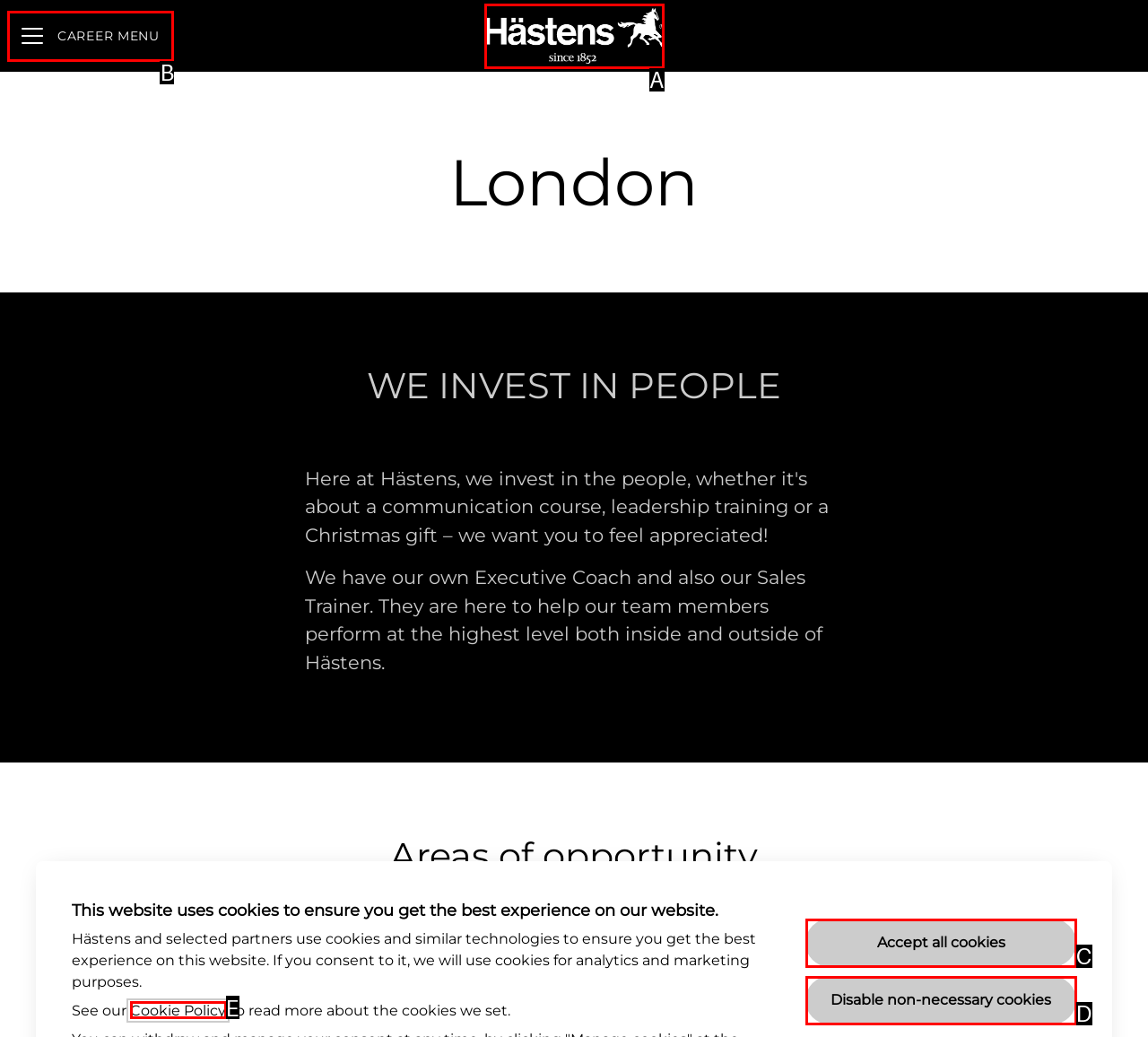From the given choices, indicate the option that best matches: Accept all cookies
State the letter of the chosen option directly.

C